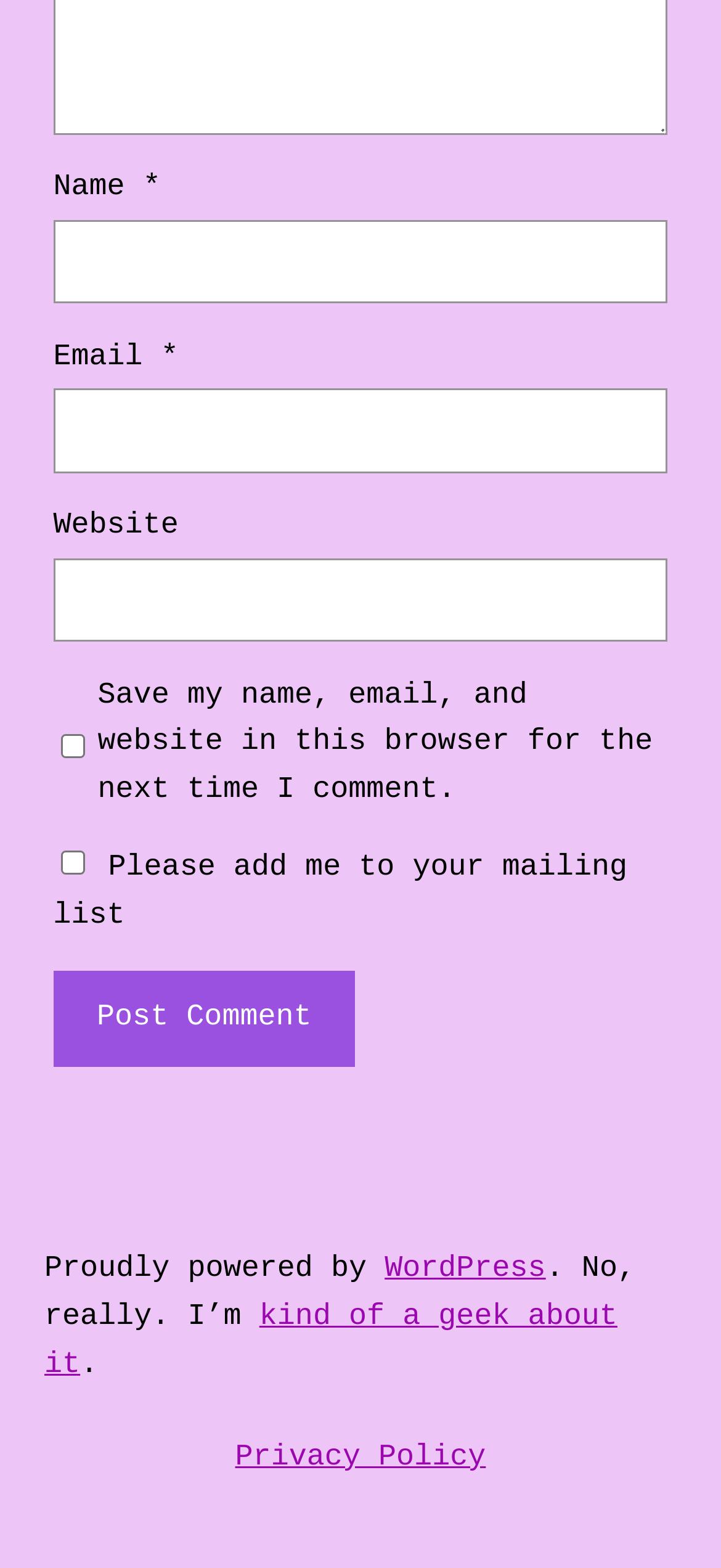Given the webpage screenshot and the description, determine the bounding box coordinates (top-left x, top-left y, bottom-right x, bottom-right y) that define the location of the UI element matching this description: Business Letter

None